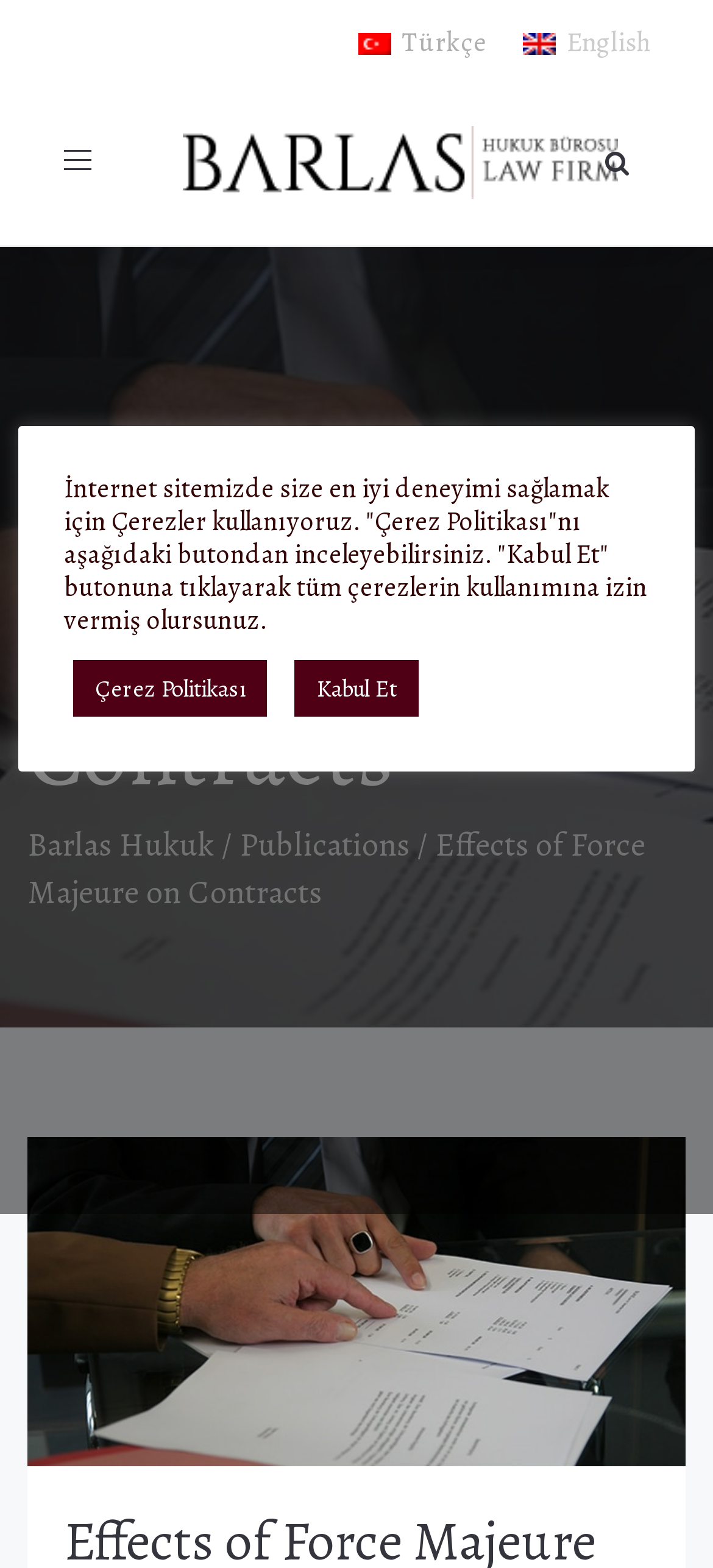Give a one-word or short phrase answer to this question: 
What is the name of the law firm?

Barlas Hukuk Bürosu